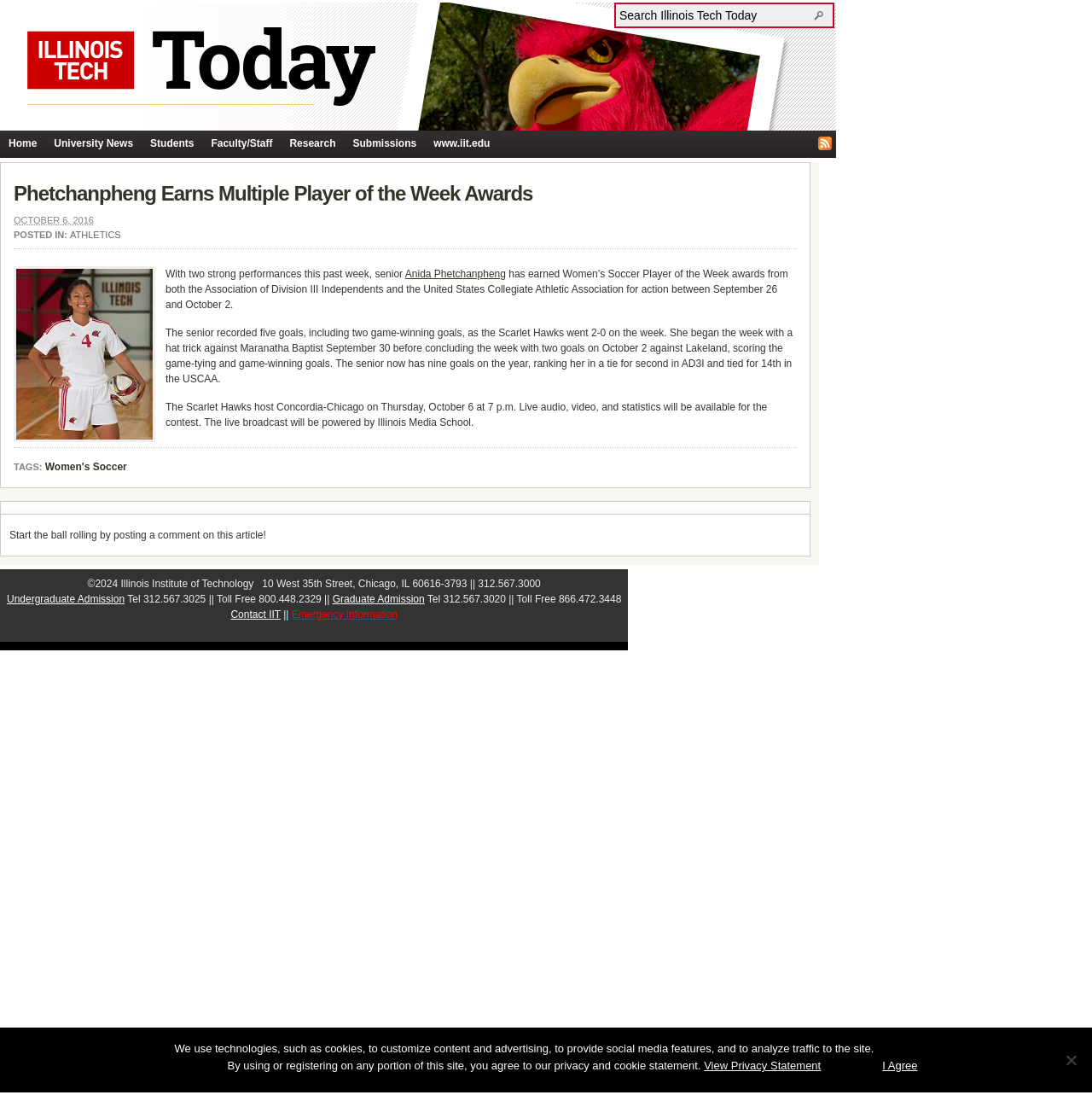Determine the bounding box of the UI element mentioned here: "www.iit.edu". The coordinates must be in the format [left, top, right, bottom] with values ranging from 0 to 1.

[0.389, 0.119, 0.457, 0.143]